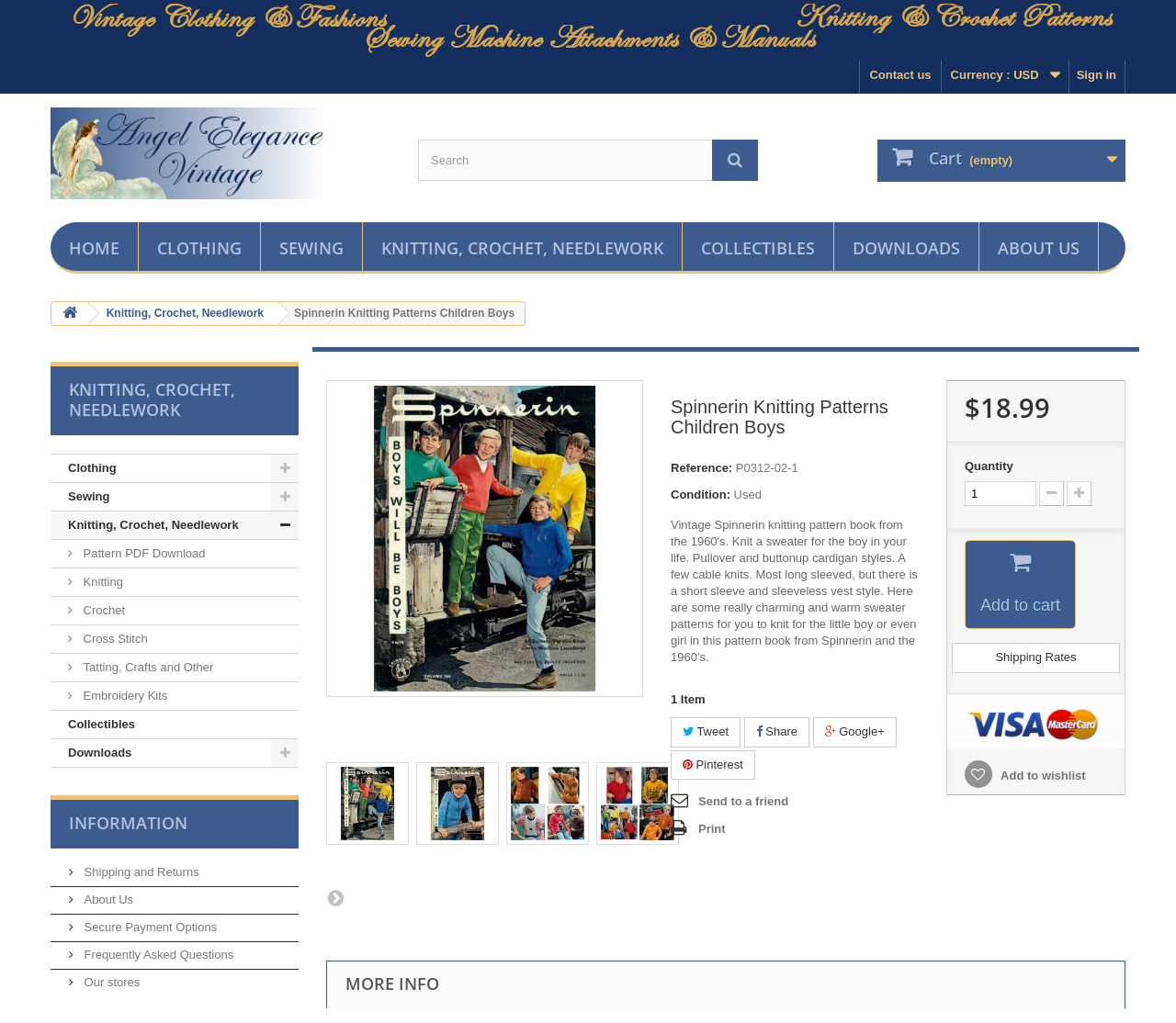Pinpoint the bounding box coordinates of the clickable area needed to execute the instruction: "Sign in to your account". The coordinates should be specified as four float numbers between 0 and 1, i.e., [left, top, right, bottom].

[0.909, 0.058, 0.956, 0.092]